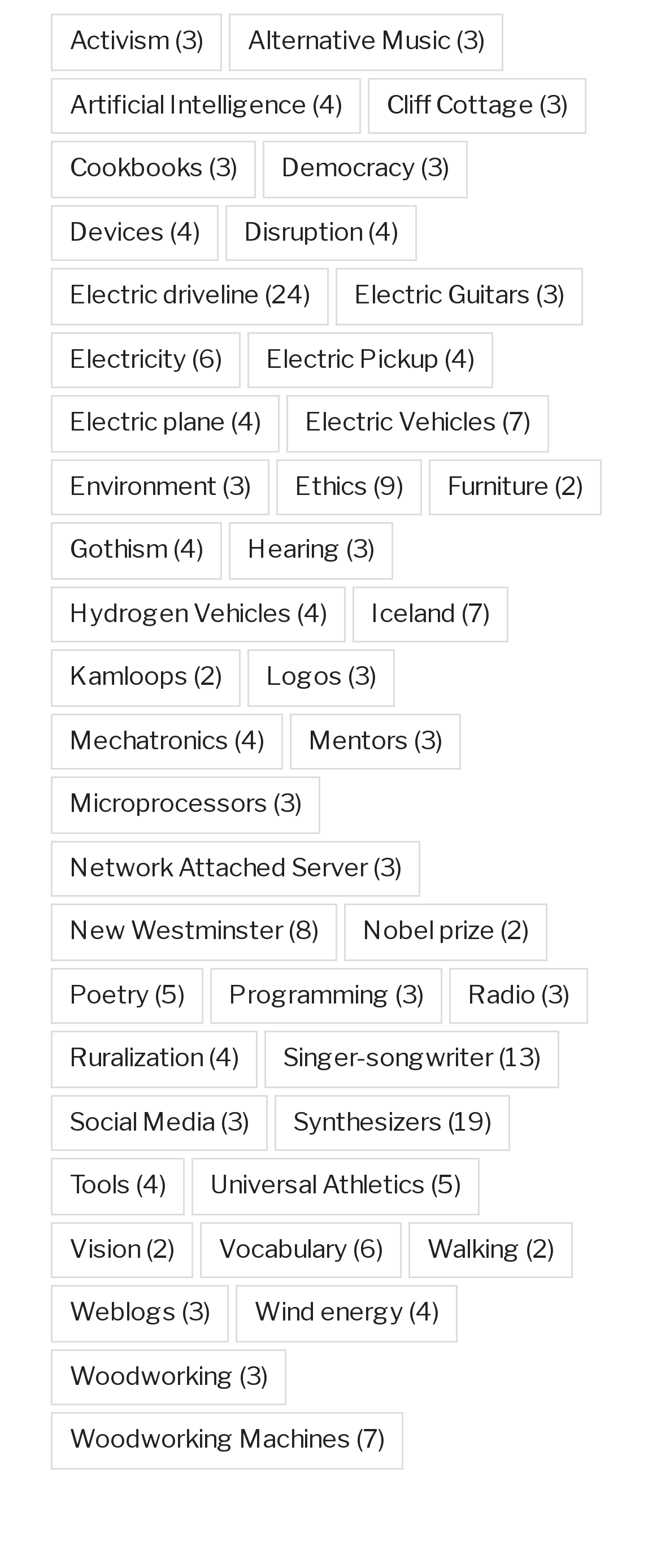Find the bounding box coordinates of the clickable element required to execute the following instruction: "Click on Activism". Provide the coordinates as four float numbers between 0 and 1, i.e., [left, top, right, bottom].

[0.077, 0.009, 0.336, 0.045]